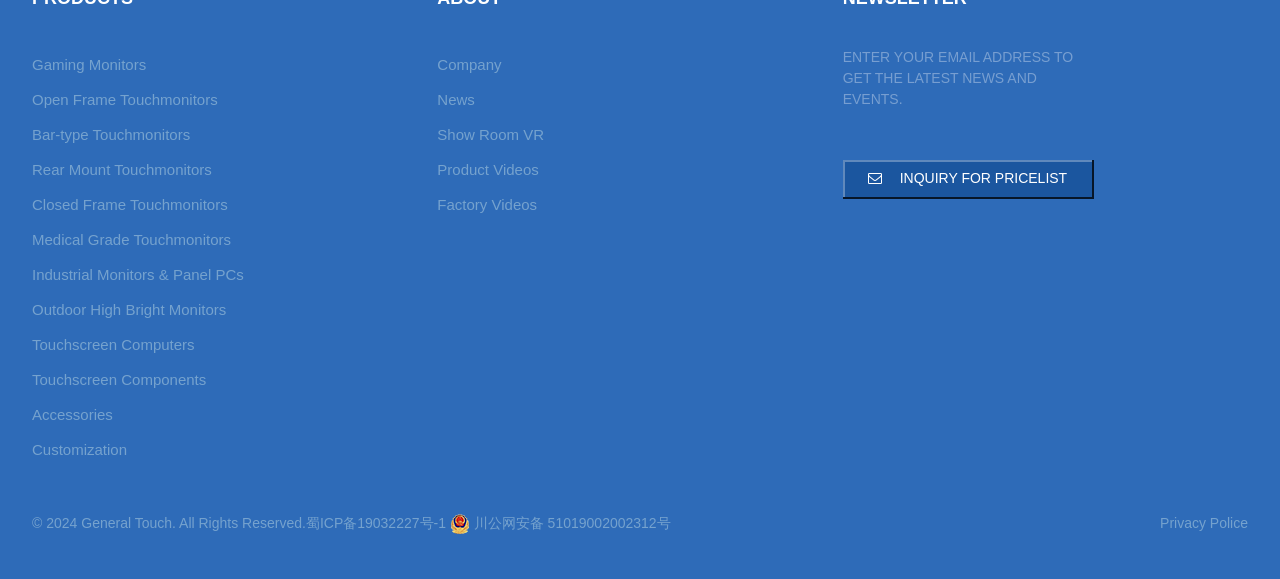Reply to the question with a brief word or phrase: What is the purpose of the email address input field?

Get latest news and events